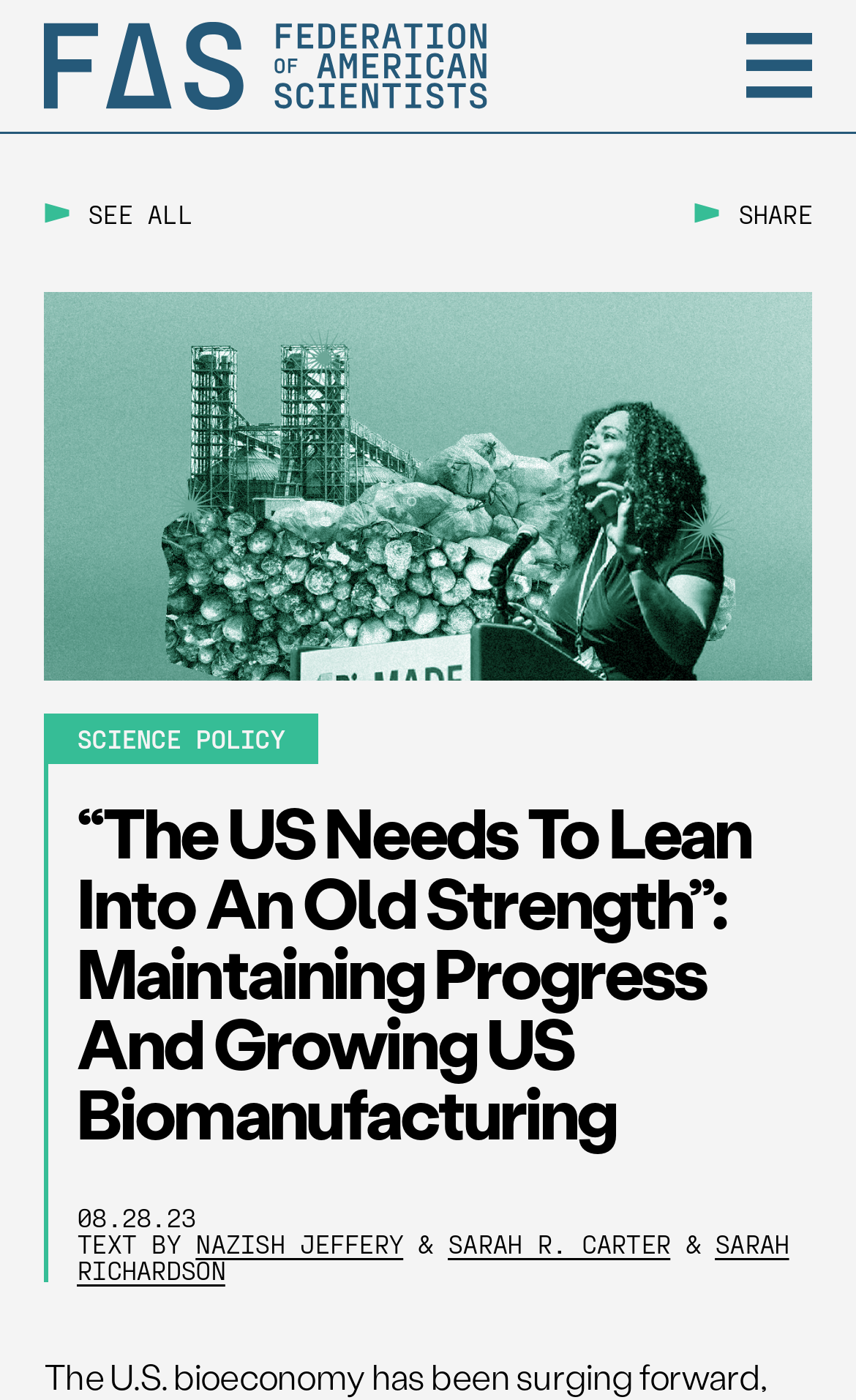Give a concise answer using one word or a phrase to the following question:
Is there a button to share the article?

Yes